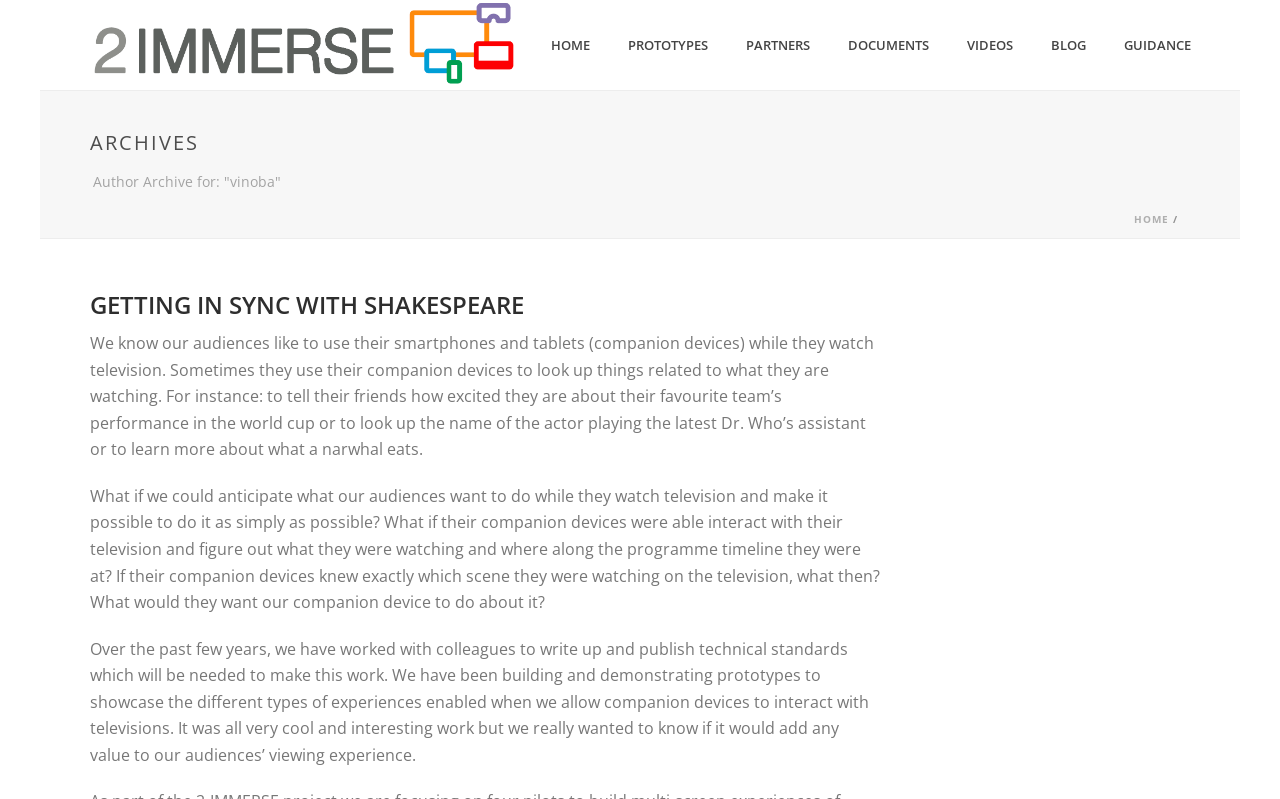Pinpoint the bounding box coordinates of the area that should be clicked to complete the following instruction: "read getting in sync with shakespeare". The coordinates must be given as four float numbers between 0 and 1, i.e., [left, top, right, bottom].

[0.07, 0.362, 0.689, 0.401]